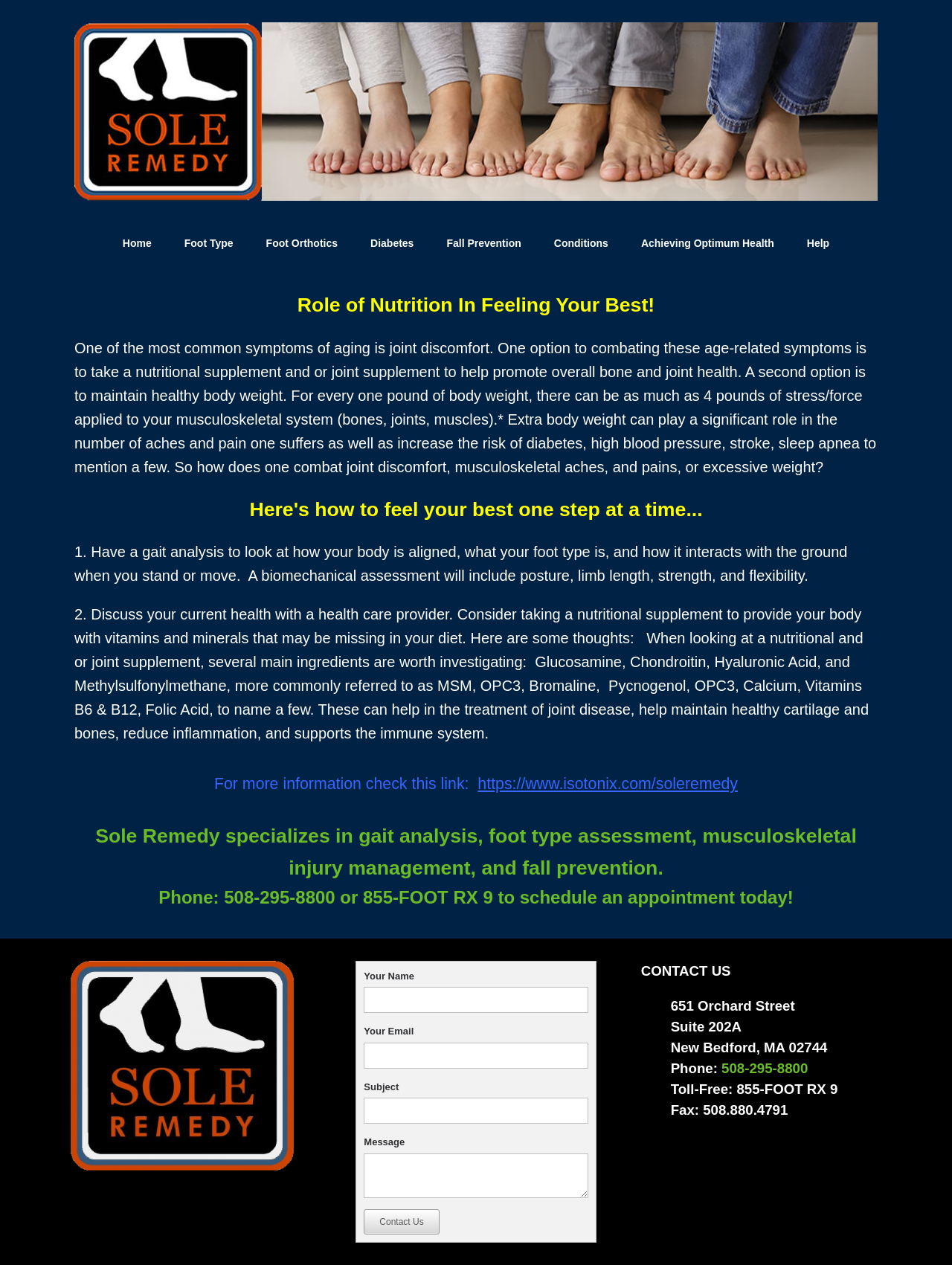Pinpoint the bounding box coordinates of the clickable element to carry out the following instruction: "Click the 'Contact Us' button."

[0.382, 0.956, 0.461, 0.976]